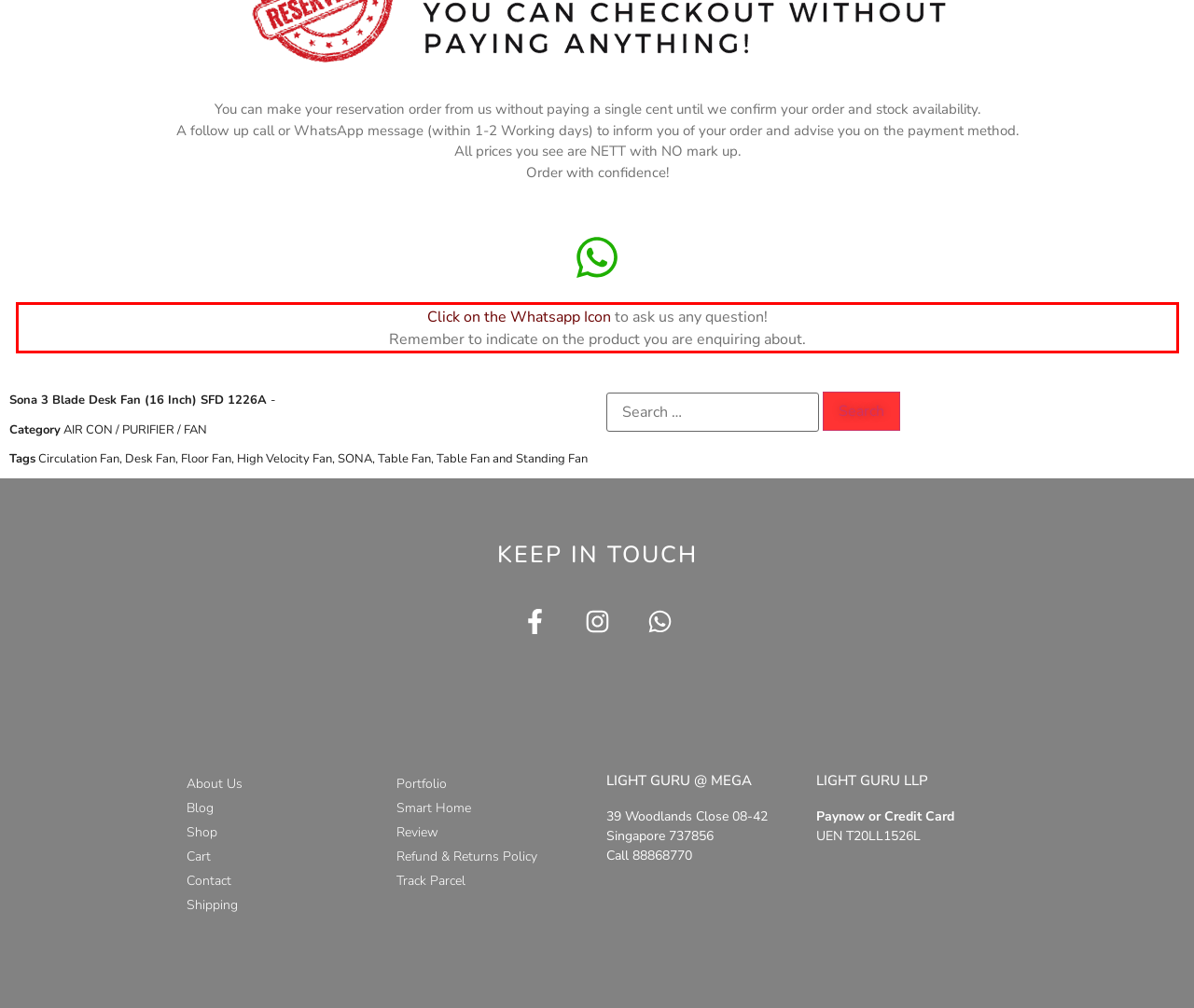Please extract the text content within the red bounding box on the webpage screenshot using OCR.

Click on the Whatsapp Icon to ask us any question! Remember to indicate on the product you are enquiring about.